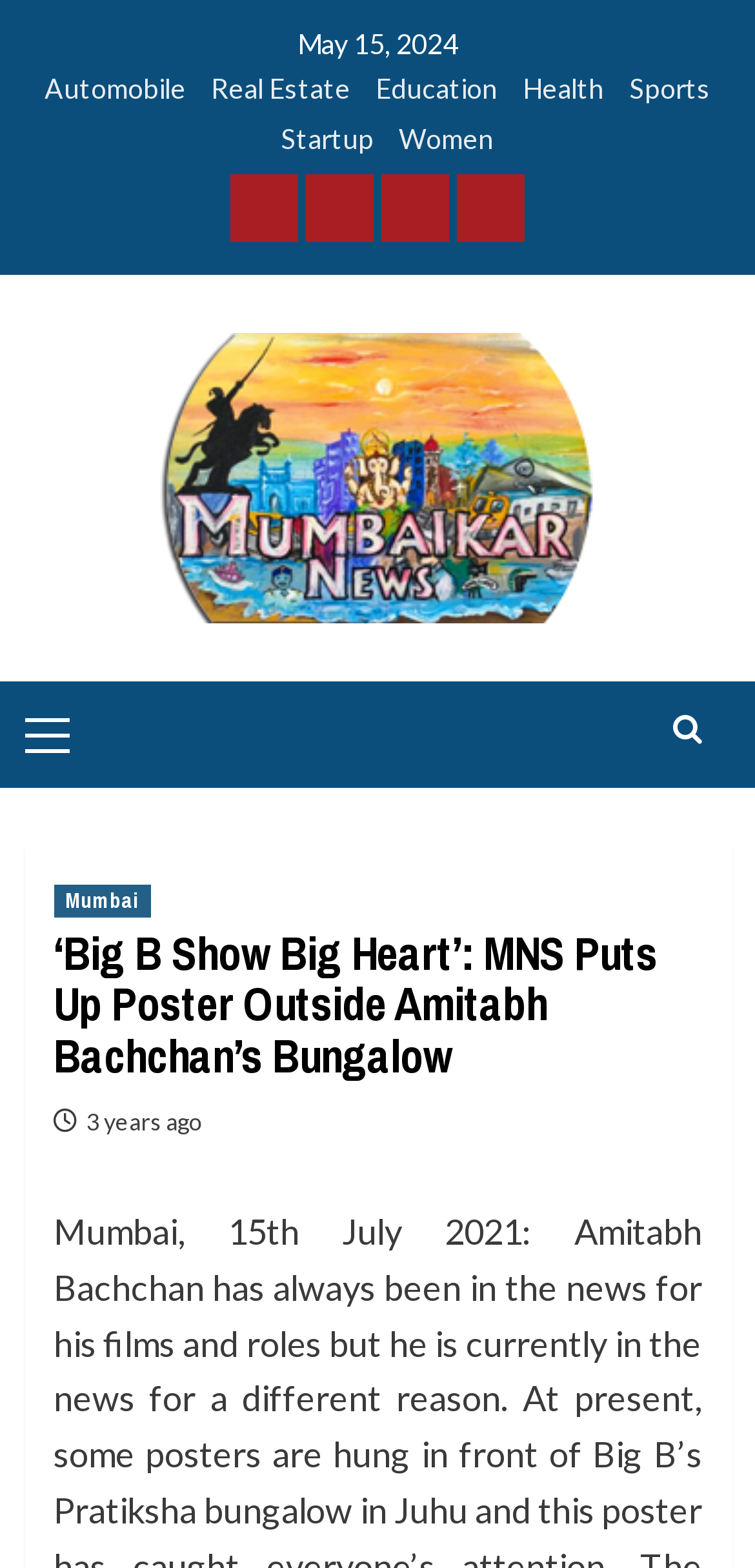What is the name of the news website?
Using the image, provide a concise answer in one word or a short phrase.

Mumbaikar News